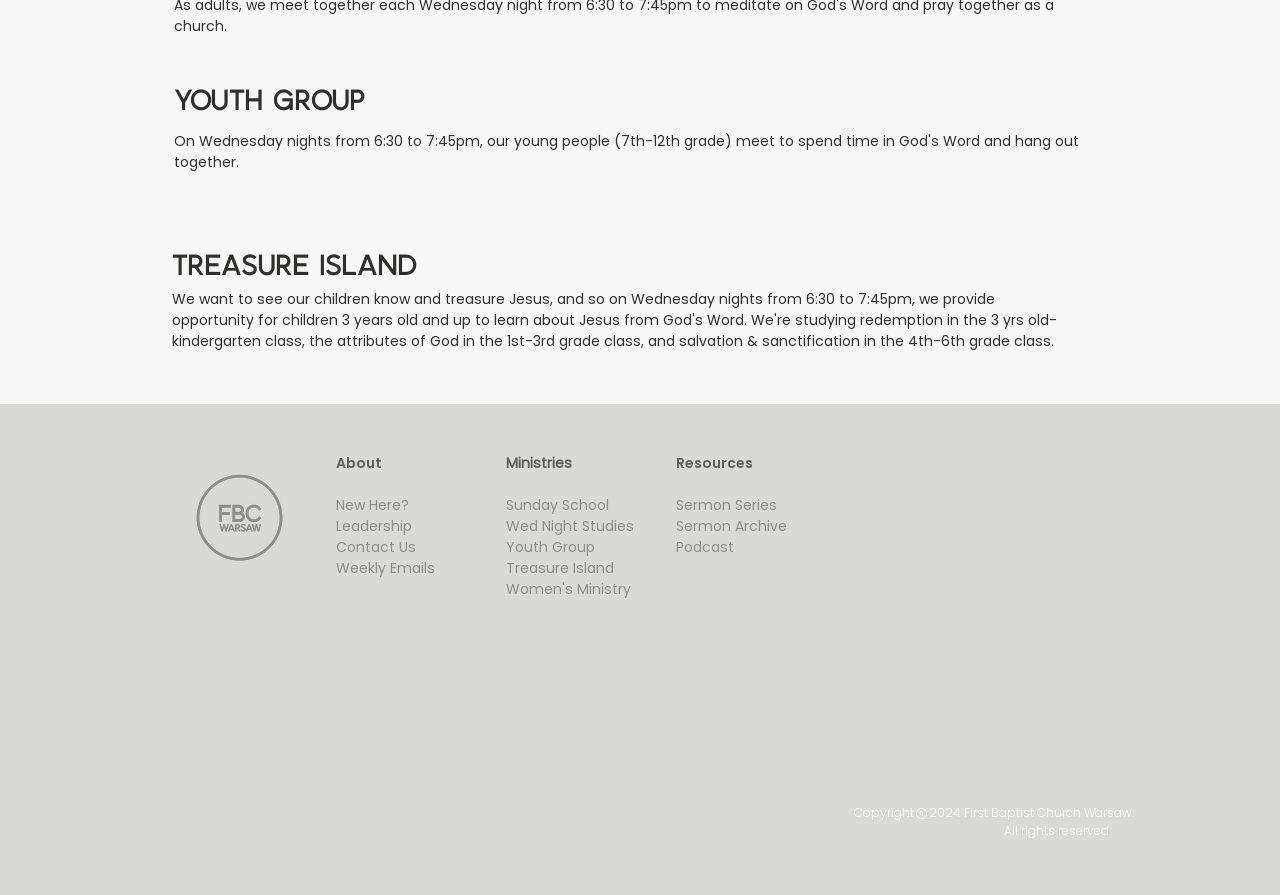Please provide the bounding box coordinates for the element that needs to be clicked to perform the instruction: "Click on About". The coordinates must consist of four float numbers between 0 and 1, formatted as [left, top, right, bottom].

[0.262, 0.506, 0.298, 0.528]